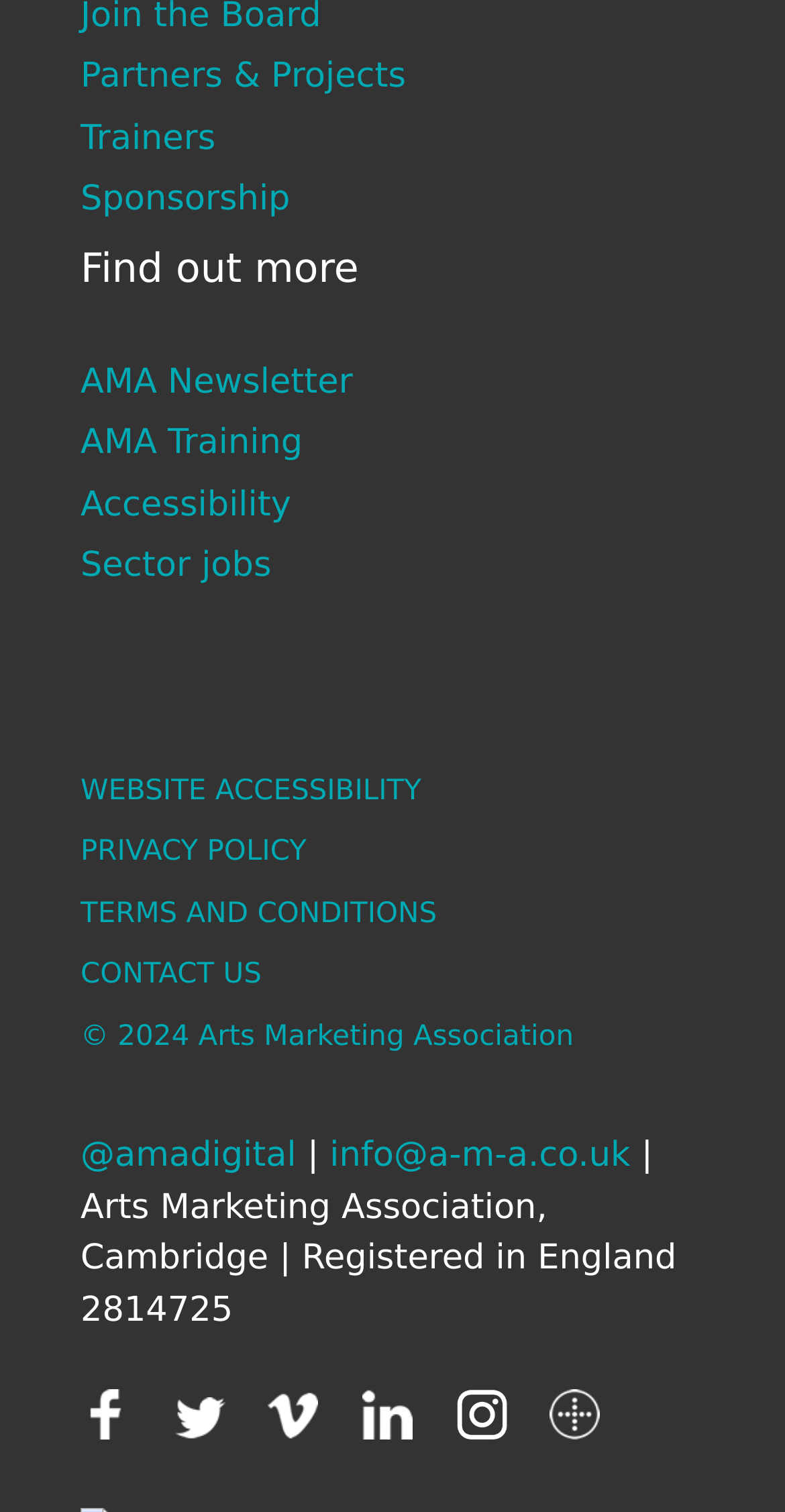Determine the bounding box coordinates of the element that should be clicked to execute the following command: "Learn about Accessibility".

[0.103, 0.321, 0.371, 0.347]